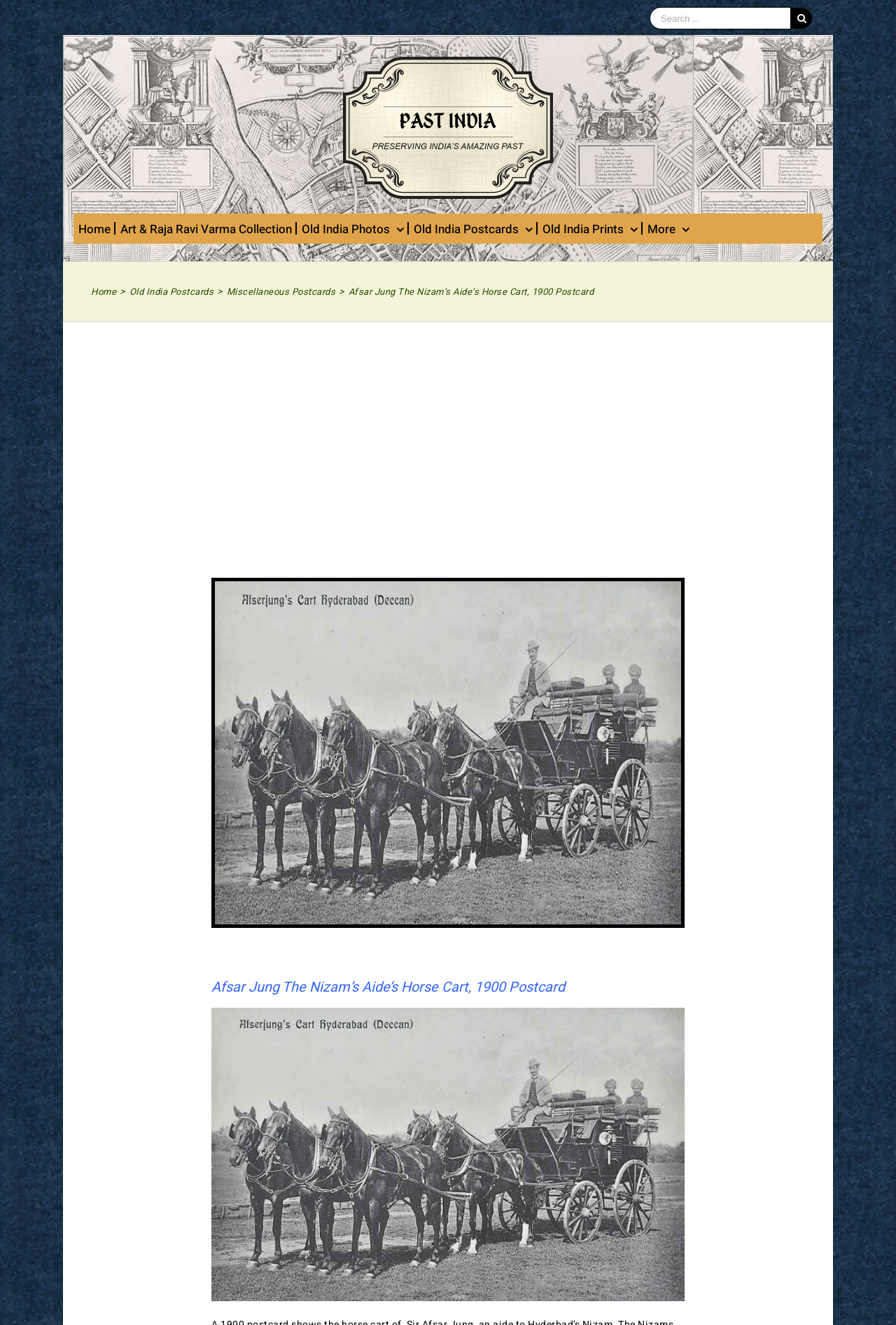Kindly determine the bounding box coordinates of the area that needs to be clicked to fulfill this instruction: "View Larger Image of Afsar Jung The Nizam's Aide's Horse Cart, 1900 Postcard".

[0.236, 0.436, 0.764, 0.7]